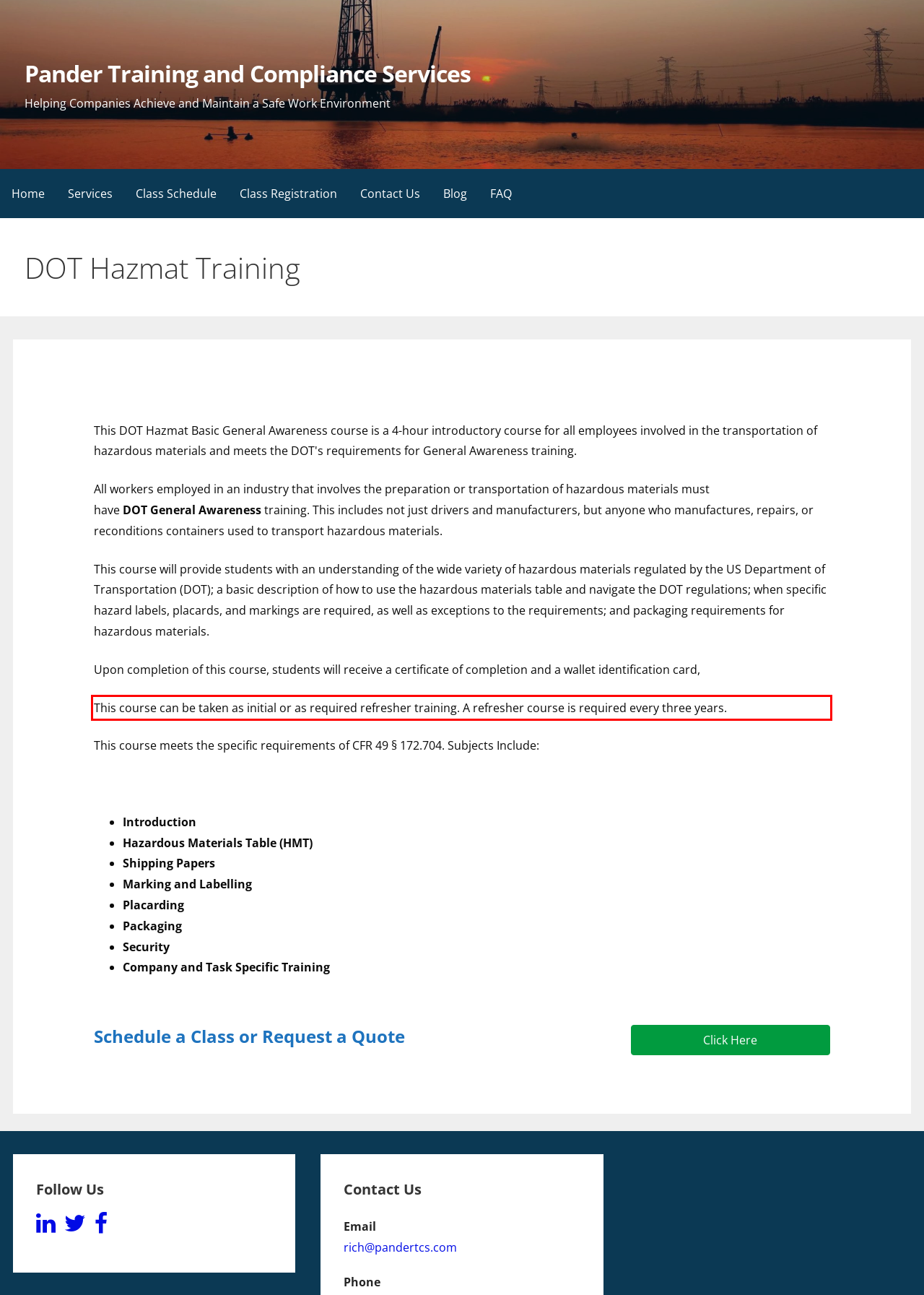Using the provided screenshot, read and generate the text content within the red-bordered area.

This course can be taken as initial or as required refresher training. A refresher course is required every three years.